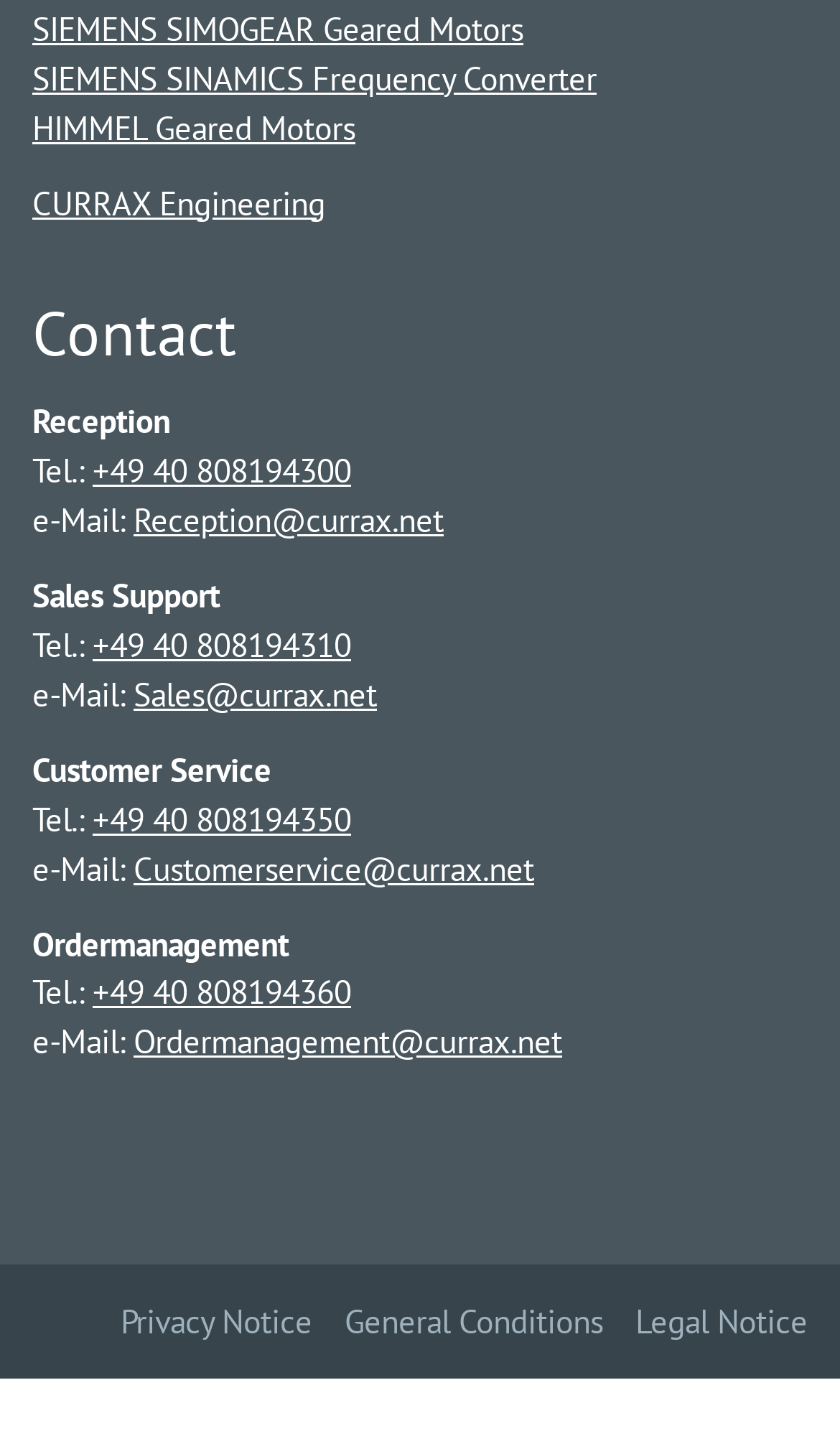Could you determine the bounding box coordinates of the clickable element to complete the instruction: "Check the General Conditions"? Provide the coordinates as four float numbers between 0 and 1, i.e., [left, top, right, bottom].

[0.385, 0.908, 0.718, 0.938]